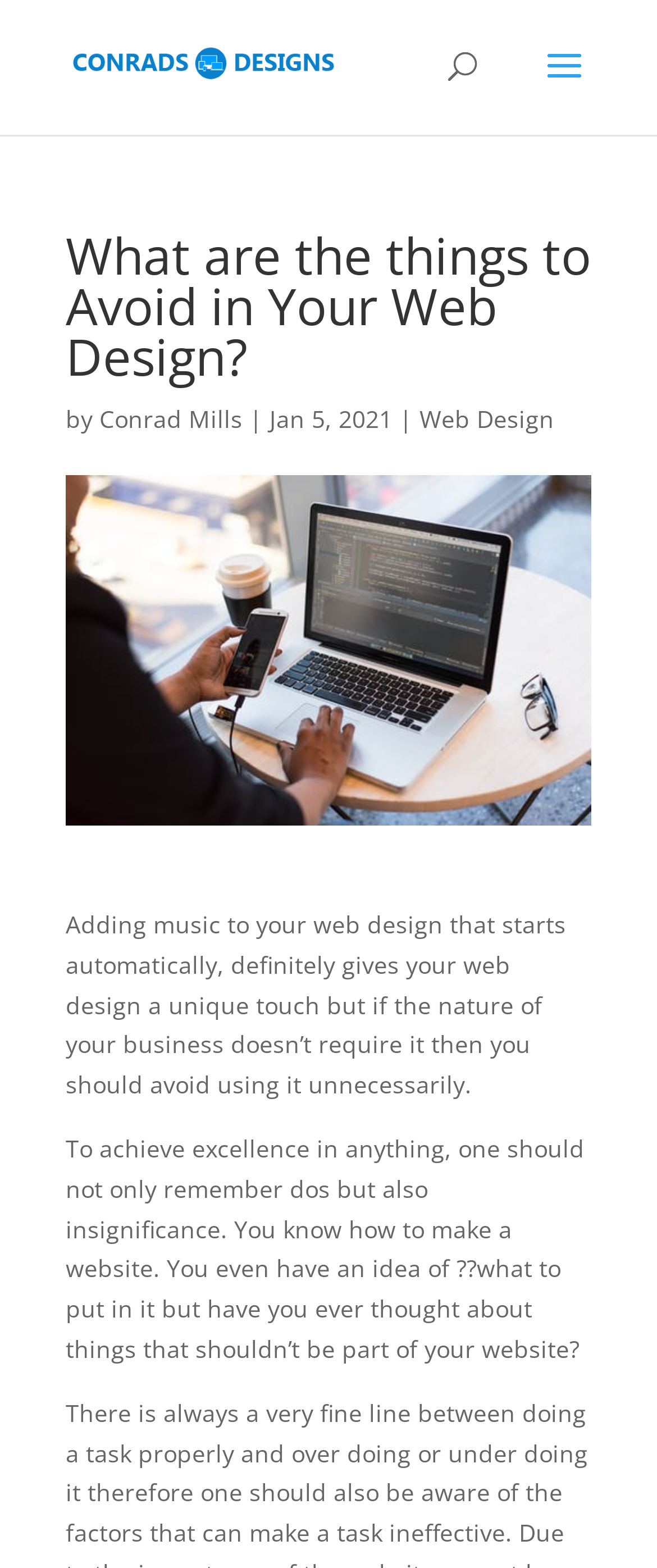Please examine the image and answer the question with a detailed explanation:
Is music mentioned in the article?

The article mentions music in the context of adding it to a web design, stating that it can give a unique touch but should be avoided if not necessary for the business.